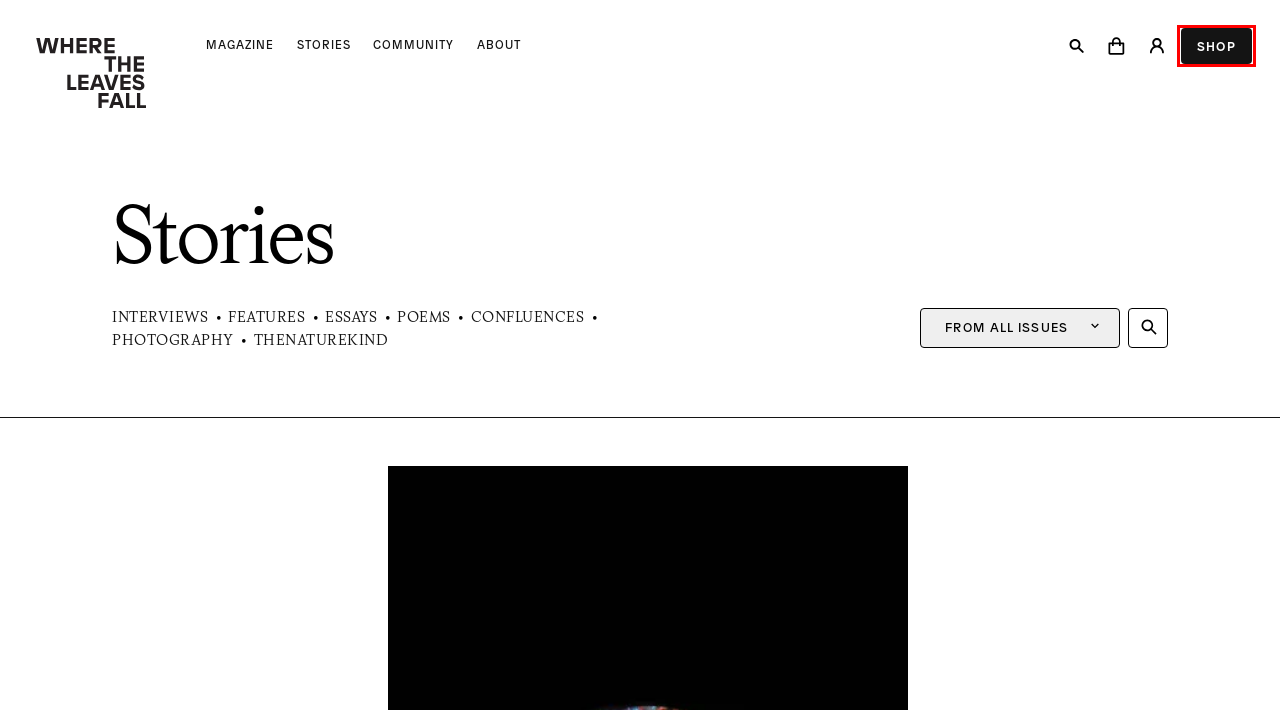Please examine the screenshot provided, which contains a red bounding box around a UI element. Select the webpage description that most accurately describes the new page displayed after clicking the highlighted element. Here are the candidates:
A. David Reeve | Where the Leaves Fall
B. Where the Leaves Fall
C. Shop | Where the Leaves Fall
D. Issue #14 | Where the Leaves Fall
E. Meeting the Wild: a Facilitator’s Field Notes | Where the Leaves Fall
F. Issue #16 | Where the Leaves Fall
G. Hikaru Dorodango | Where the Leaves Fall
H. Crossing Borders. From London to Gotland. | Where the Leaves Fall

C